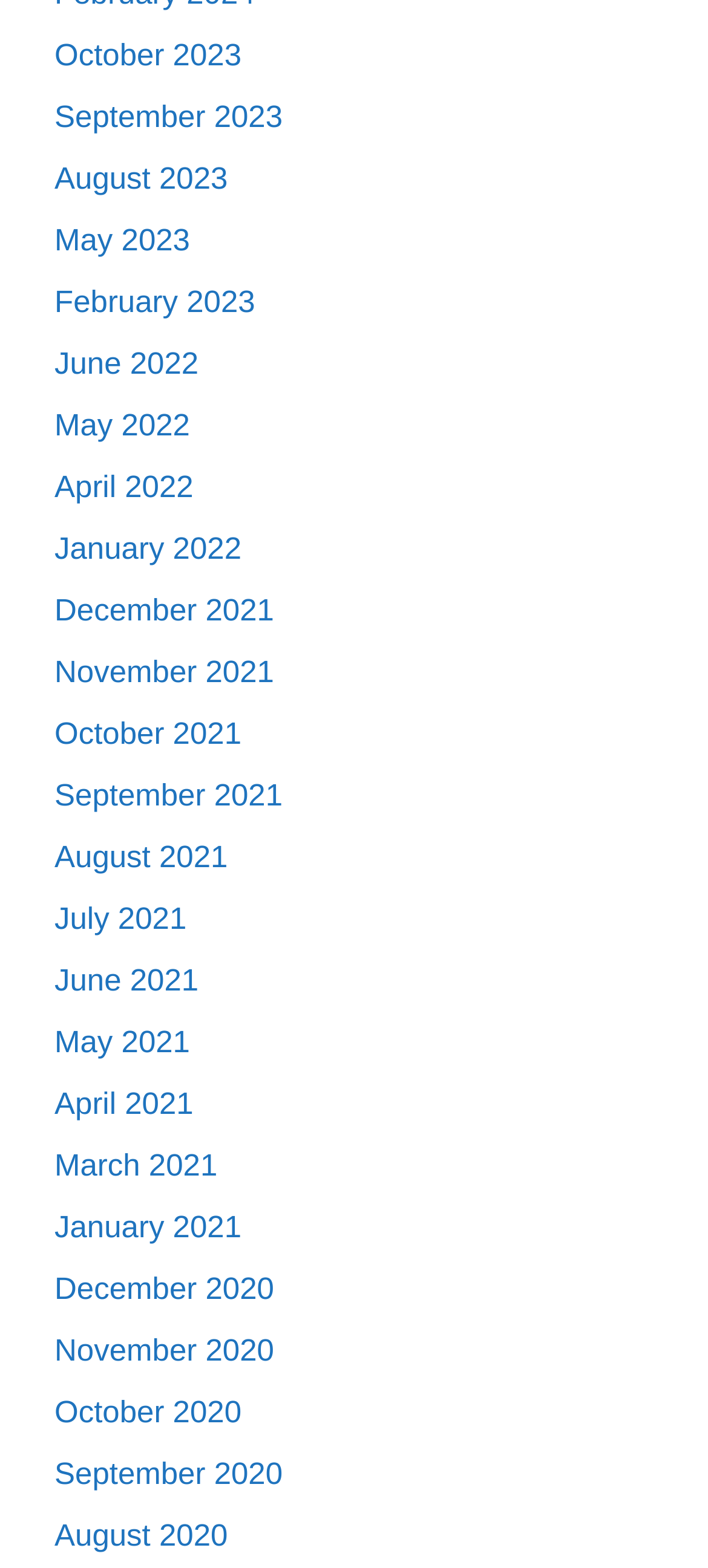What is the latest month listed on the webpage?
Using the visual information, answer the question in a single word or phrase.

October 2023